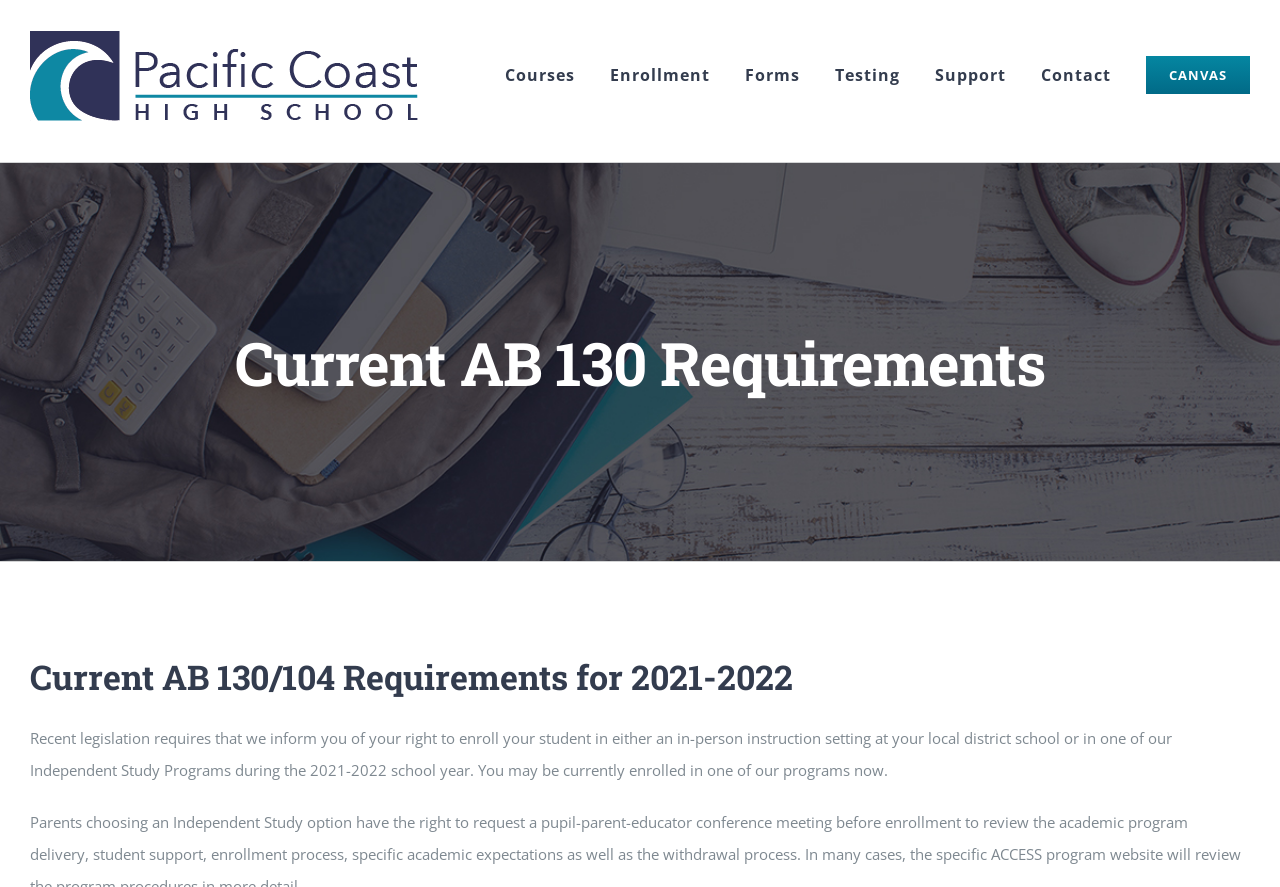Determine the bounding box coordinates of the element's region needed to click to follow the instruction: "Click the Pacific Coast High School Logo". Provide these coordinates as four float numbers between 0 and 1, formatted as [left, top, right, bottom].

[0.023, 0.035, 0.336, 0.148]